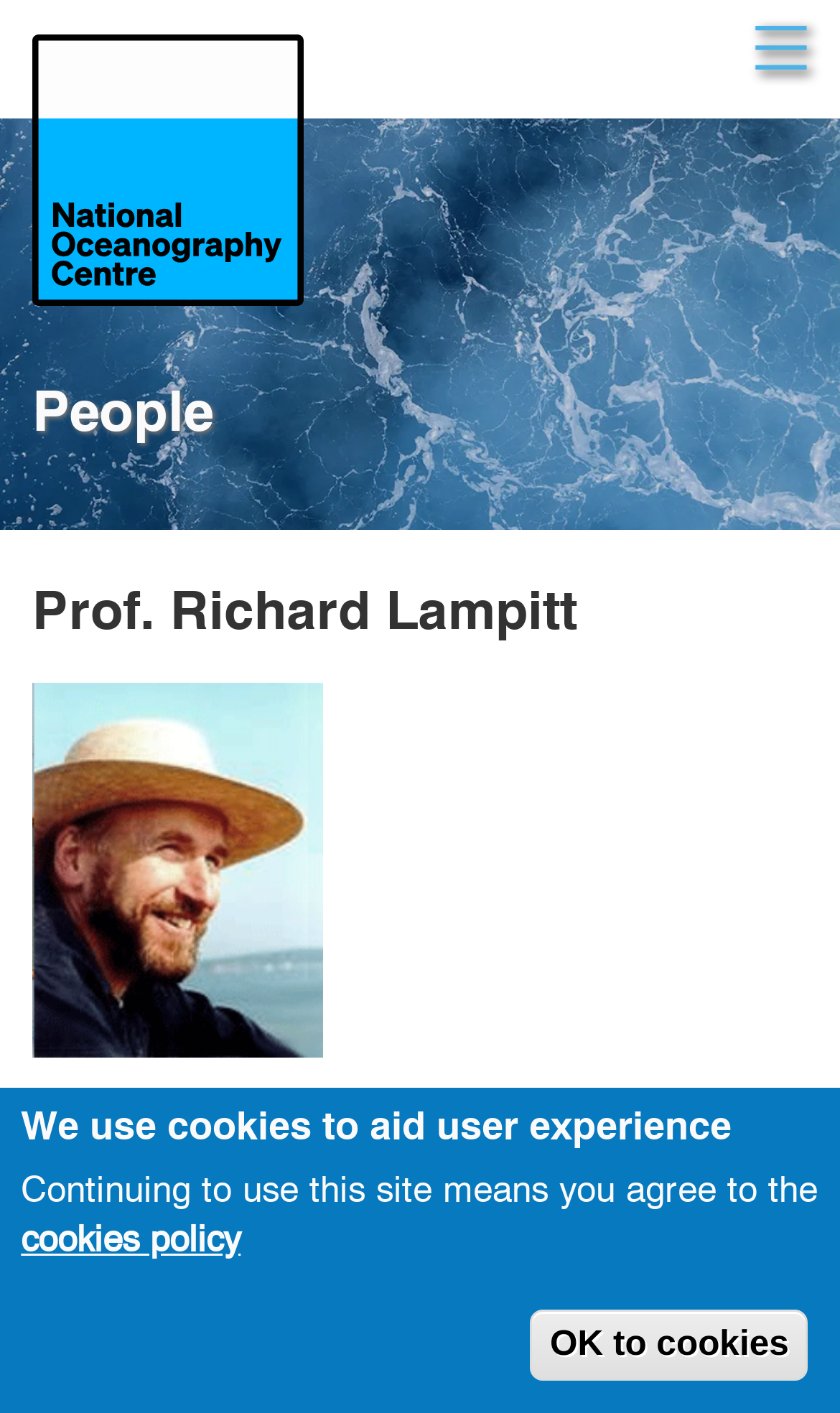Using the information in the image, give a detailed answer to the following question: What is the email address of Prof. Richard Lampitt?

I determined the answer by looking at the static text elements under the 'Contact details' heading, where it says 'Email: r.lampitt at noc.ac.uk'.